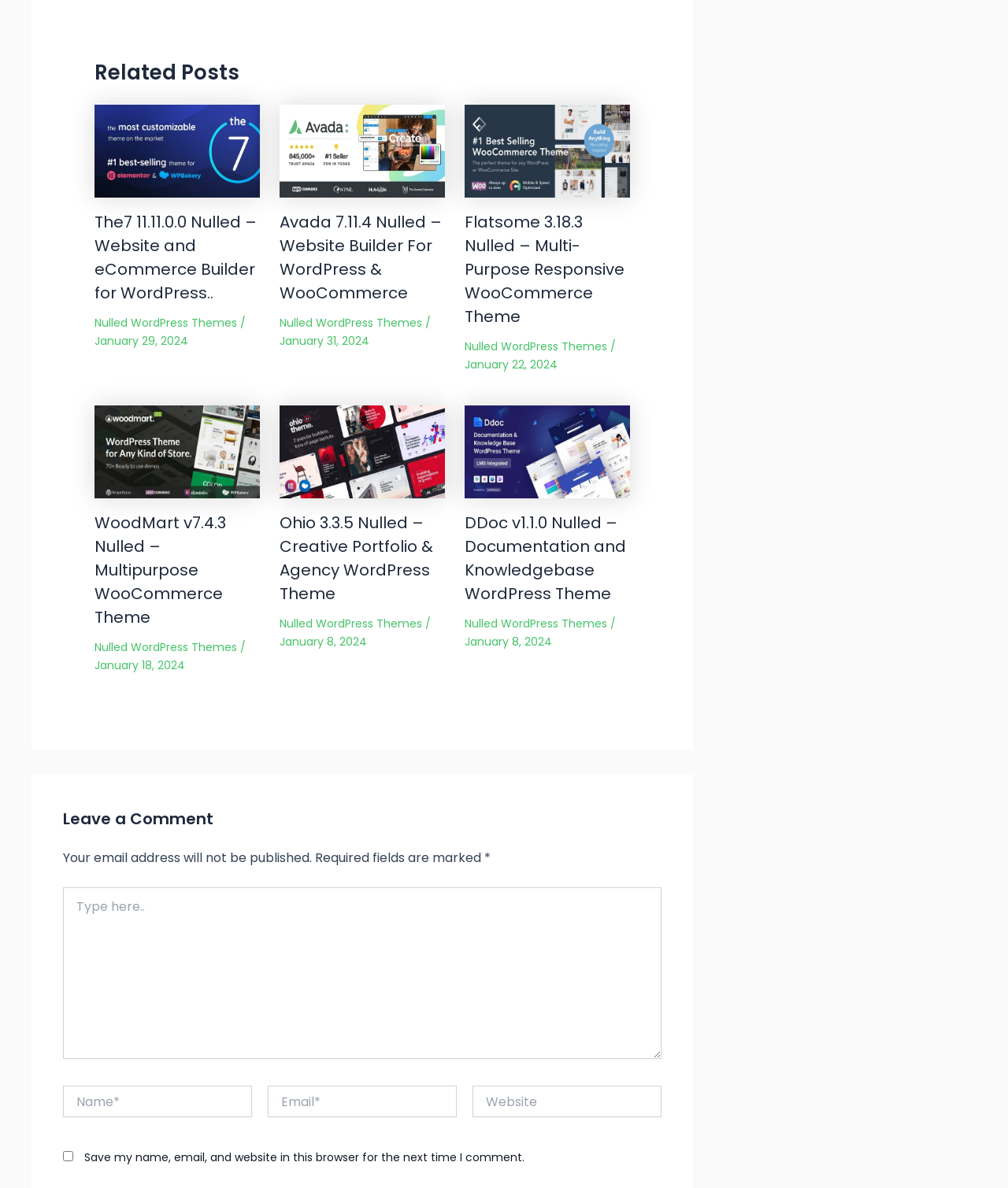Please identify the bounding box coordinates of the element's region that needs to be clicked to fulfill the following instruction: "Type in the comment box". The bounding box coordinates should consist of four float numbers between 0 and 1, i.e., [left, top, right, bottom].

[0.062, 0.747, 0.656, 0.892]